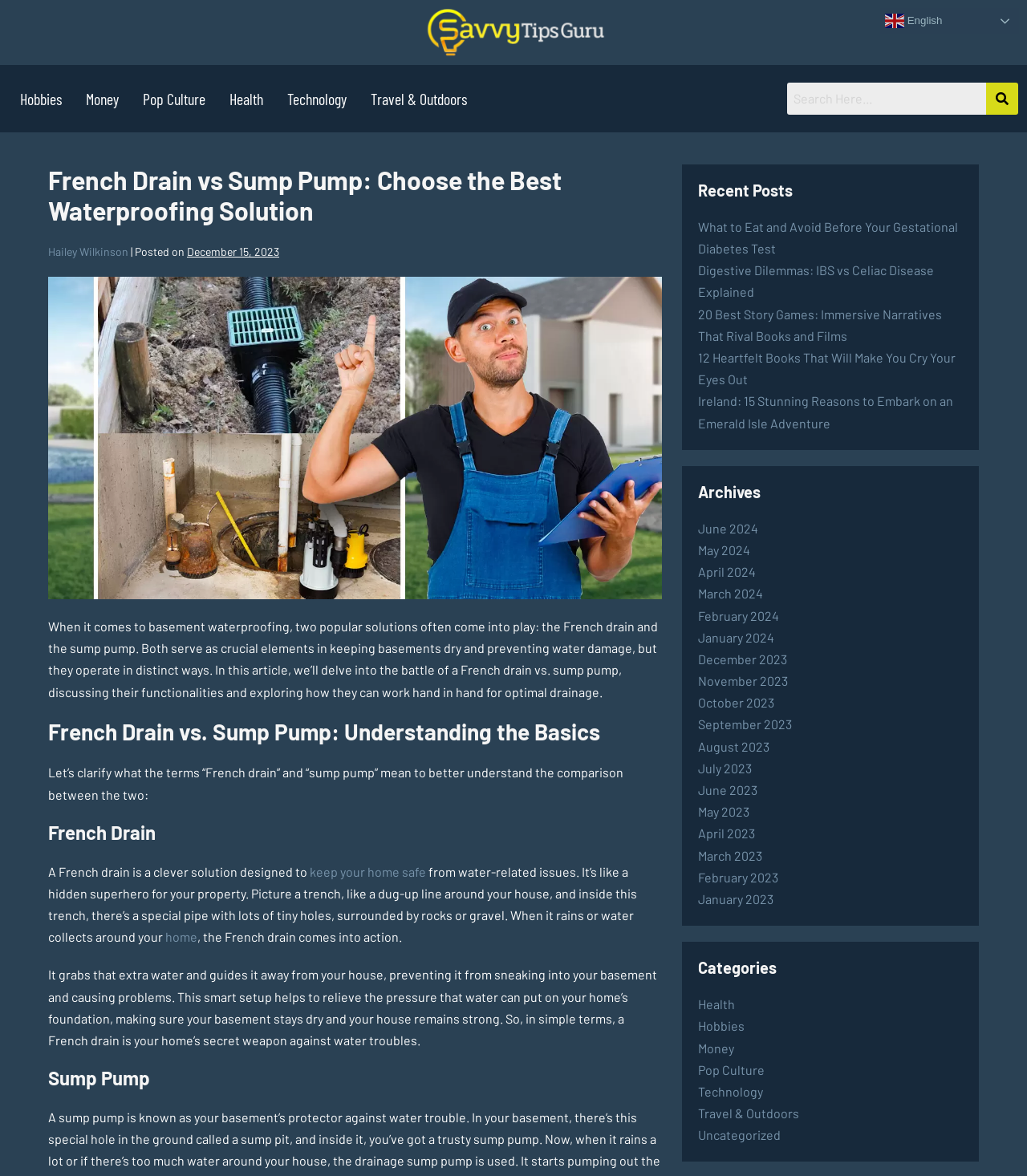Please give a one-word or short phrase response to the following question: 
What is the topic of the article?

French drain vs sump pump